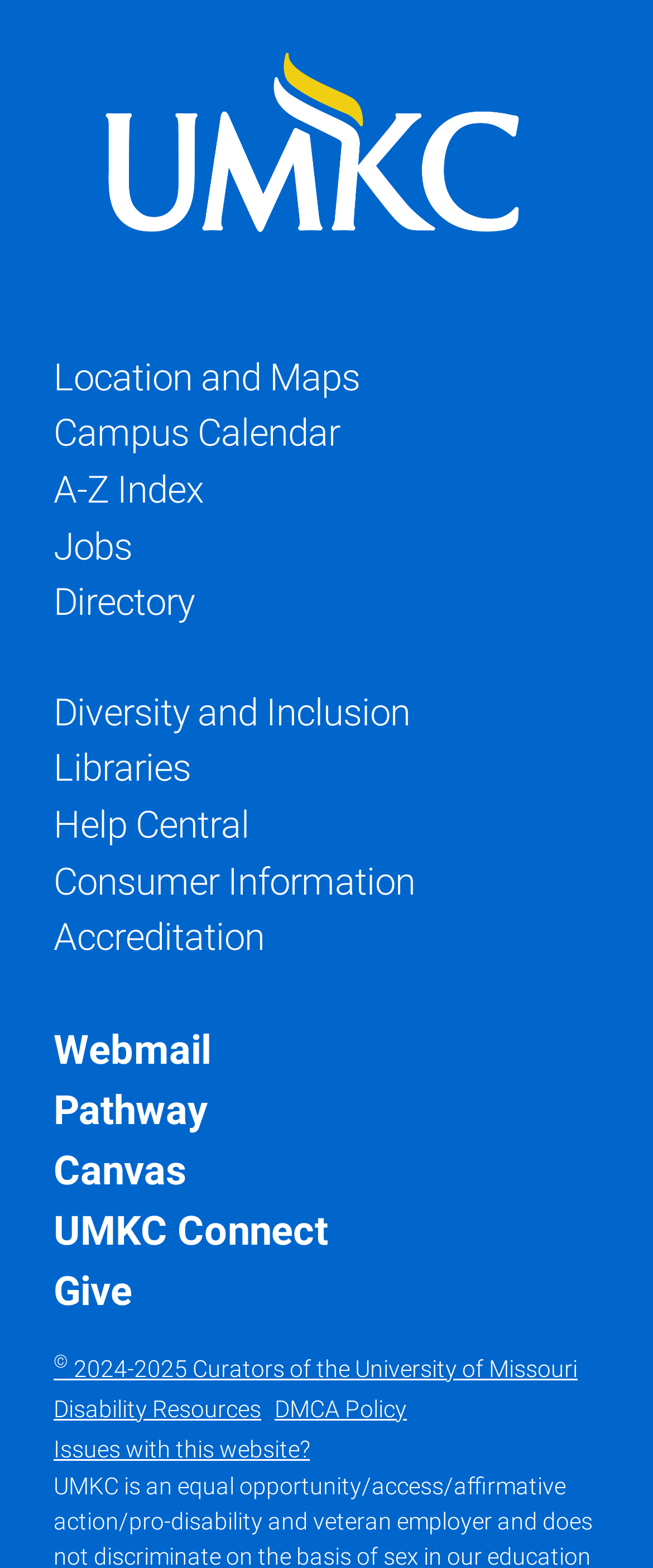Identify the bounding box coordinates of the section to be clicked to complete the task described by the following instruction: "Access libraries". The coordinates should be four float numbers between 0 and 1, formatted as [left, top, right, bottom].

[0.082, 0.476, 0.292, 0.504]